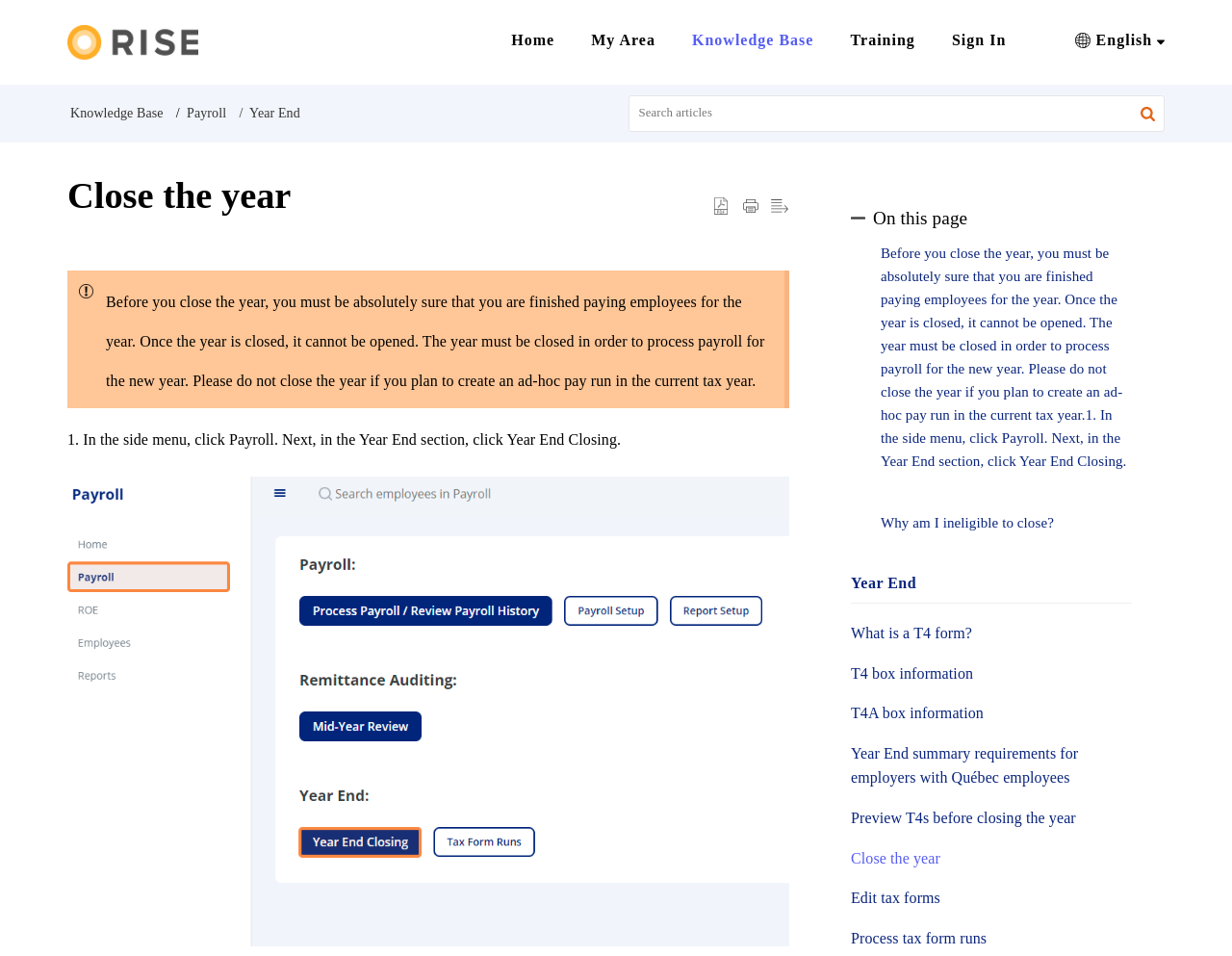Please specify the bounding box coordinates of the element that should be clicked to execute the given instruction: 'Click Training'. Ensure the coordinates are four float numbers between 0 and 1, expressed as [left, top, right, bottom].

[0.69, 0.033, 0.743, 0.05]